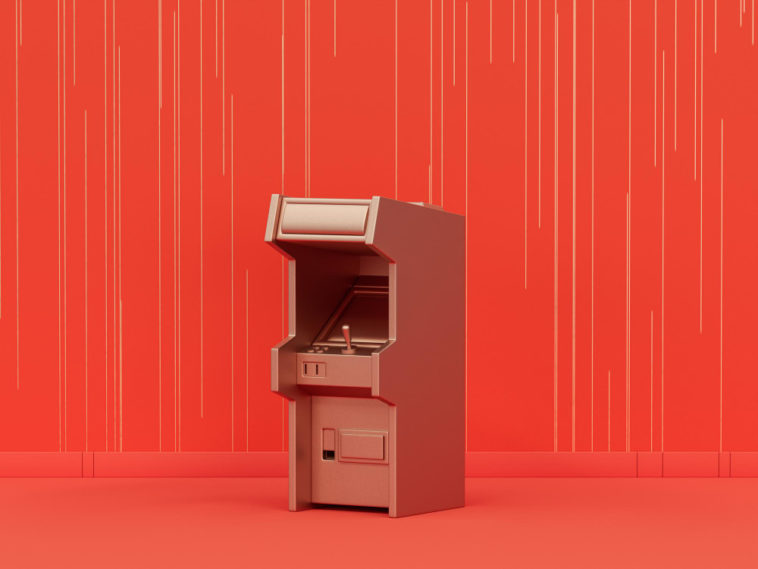Describe every important feature and element in the image comprehensively.

The image showcases a classic red retro arcade game machine, set against a vibrant red backdrop adorned with vertical lines. This striking visual emphasizes the nostalgia associated with arcade gaming, evoking memories of the golden era of video games. The arcade machine stands prominently, featuring a joystick and buttons, inviting players to immerse themselves in the gaming experience. This setup hints at the excitement of an arcade environment, where both new and veteran gamers can relive their childhood joy while engaging with iconic games. The design and color scheme enhance the overall lively atmosphere, making it a perfect representation of retro gaming culture.